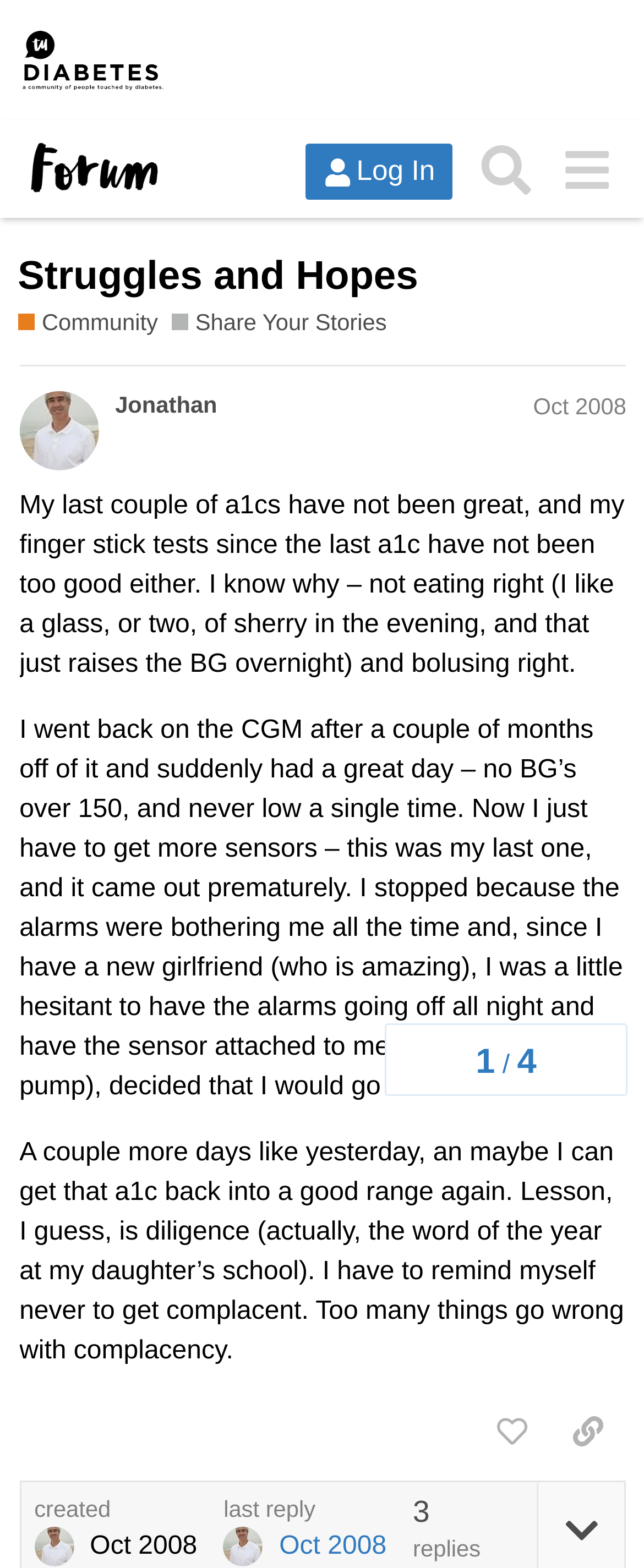Highlight the bounding box coordinates of the element that should be clicked to carry out the following instruction: "View the community category". The coordinates must be given as four float numbers ranging from 0 to 1, i.e., [left, top, right, bottom].

[0.027, 0.196, 0.245, 0.216]